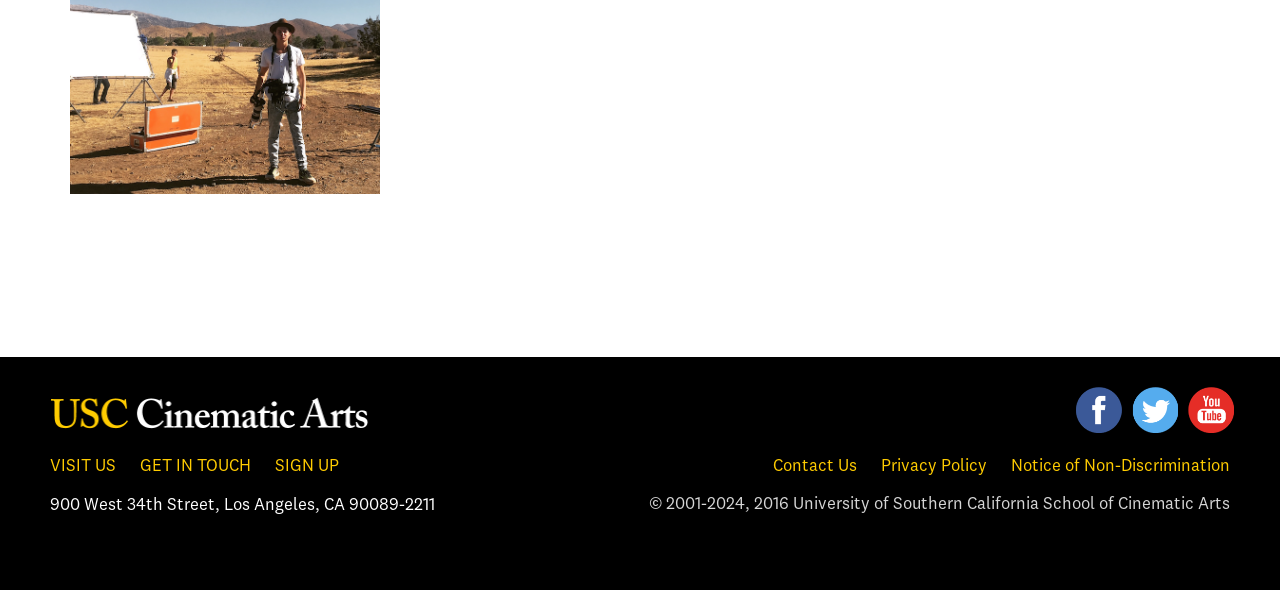Please locate the bounding box coordinates of the region I need to click to follow this instruction: "View the university's Youtube channel".

[0.928, 0.655, 0.964, 0.733]